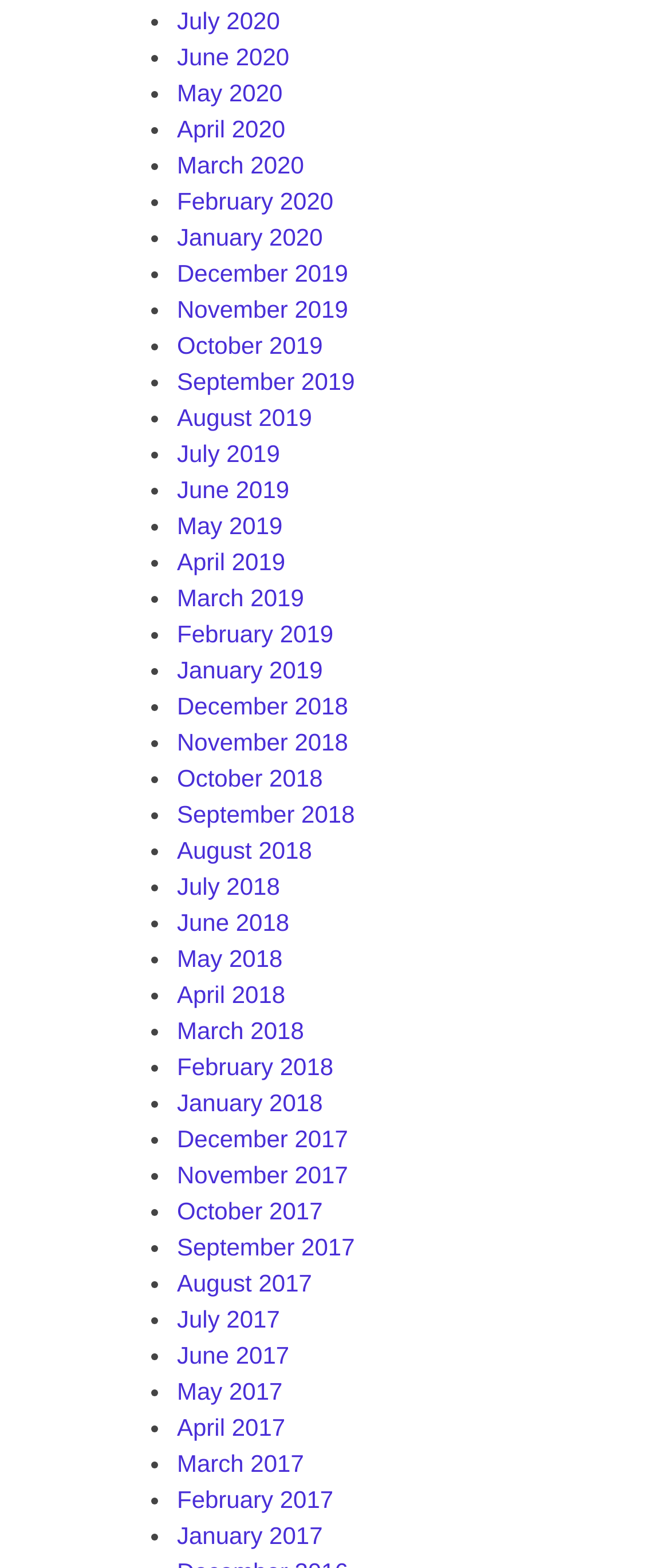Provide the bounding box coordinates for the area that should be clicked to complete the instruction: "Click July 2020".

[0.264, 0.004, 0.418, 0.022]